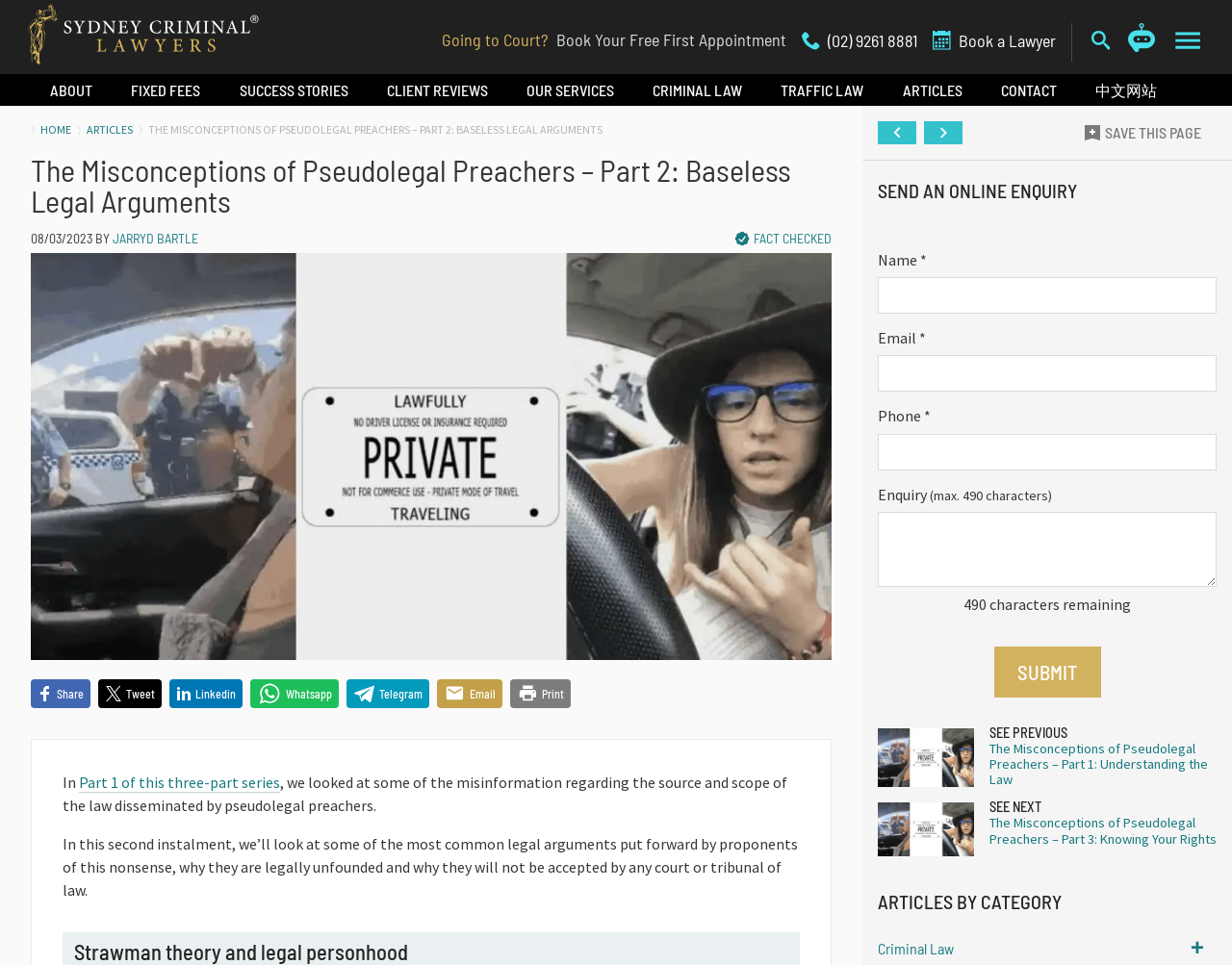How many social media platforms can you share the article on?
Respond with a short answer, either a single word or a phrase, based on the image.

6